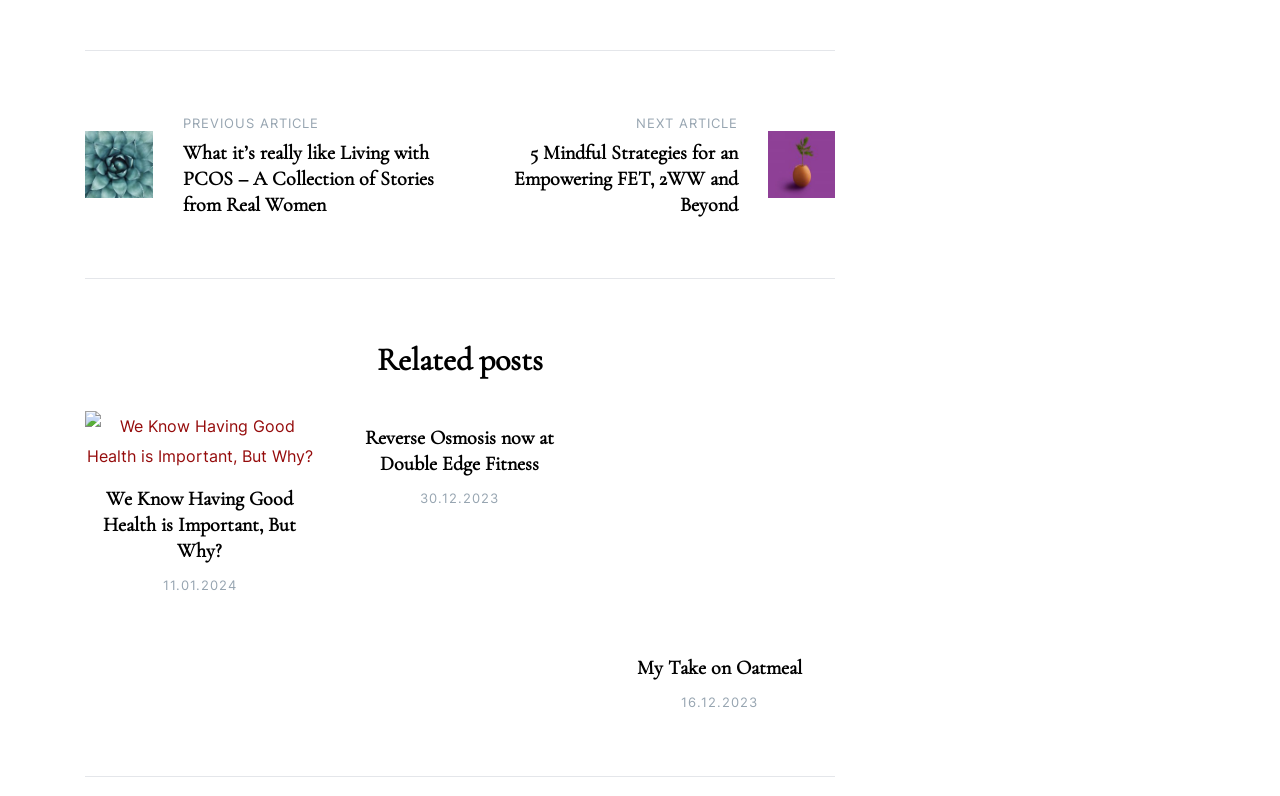Using the element description My Take on Oatmeal, predict the bounding box coordinates for the UI element. Provide the coordinates in (top-left x, top-left y, bottom-right x, bottom-right y) format with values ranging from 0 to 1.

[0.498, 0.824, 0.627, 0.854]